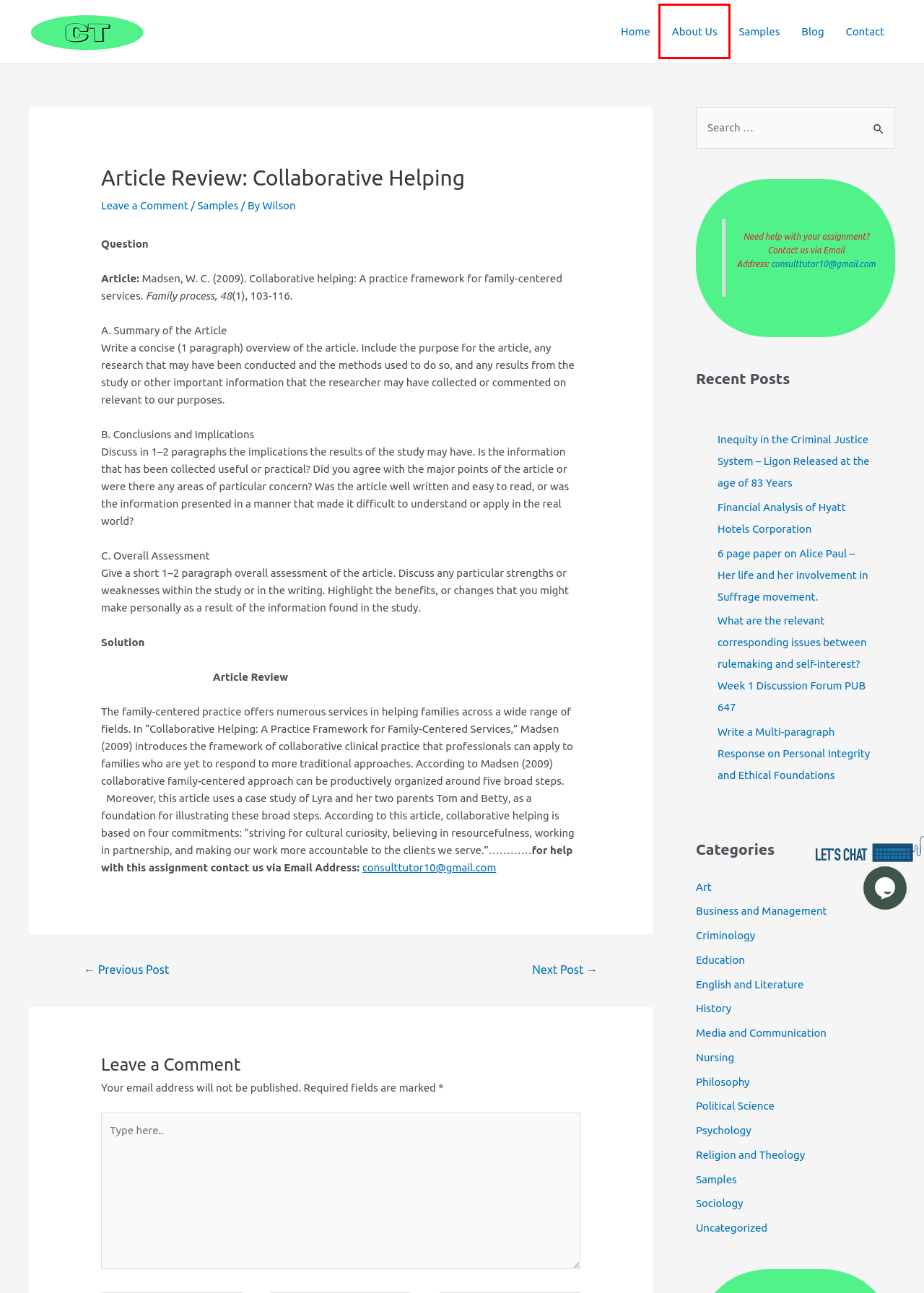Observe the provided screenshot of a webpage that has a red rectangle bounding box. Determine the webpage description that best matches the new webpage after clicking the element inside the red bounding box. Here are the candidates:
A. Education - Consult Tutor
B. Criminology - Consult Tutor
C. Personal Integrity and Ethical Foundations
D. Uncategorized - Consult Tutor
E. Financial Analysis of Hyatt Hotels Corporation
F. History - Consult Tutor
G. Nursing - Consult Tutor
H. About Us - Consult Tutor

H